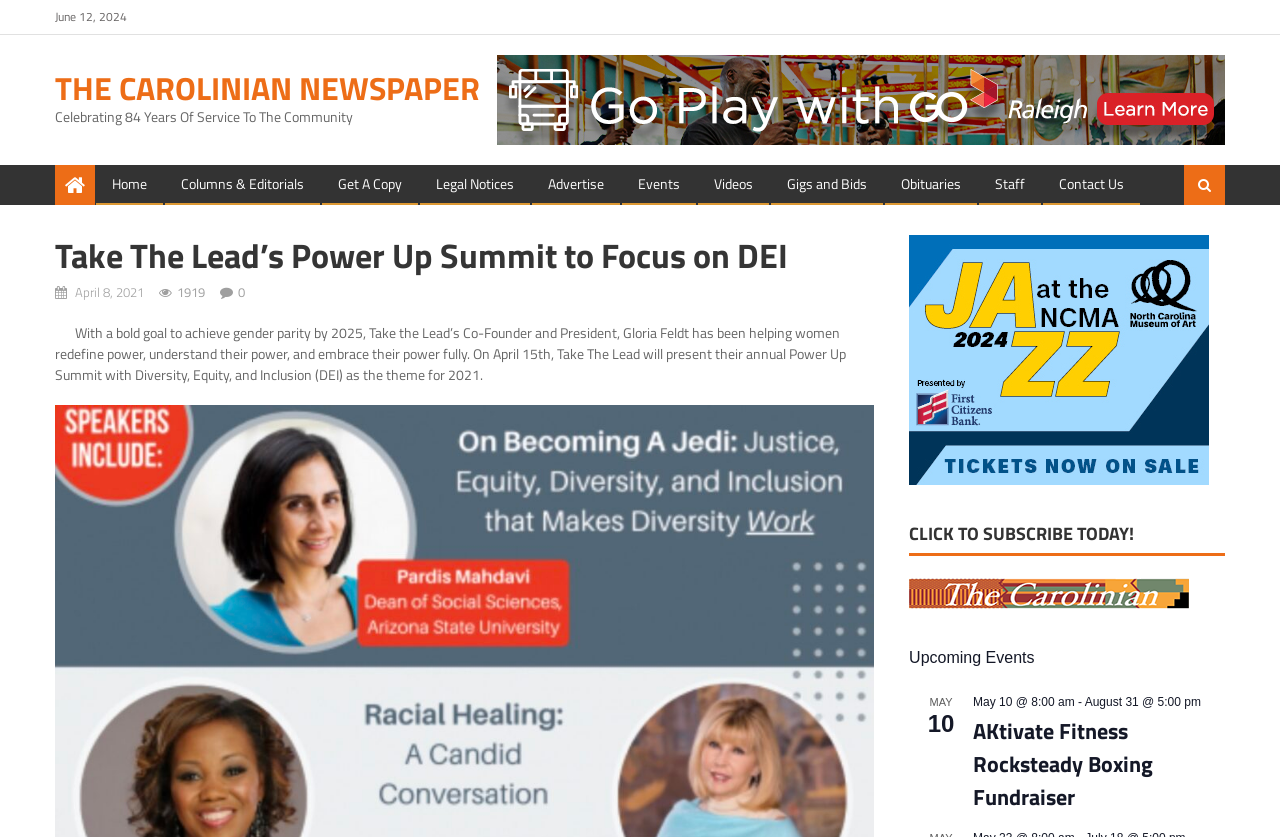Determine the coordinates of the bounding box that should be clicked to complete the instruction: "Subscribe to the newsletter". The coordinates should be represented by four float numbers between 0 and 1: [left, top, right, bottom].

[0.71, 0.621, 0.886, 0.654]